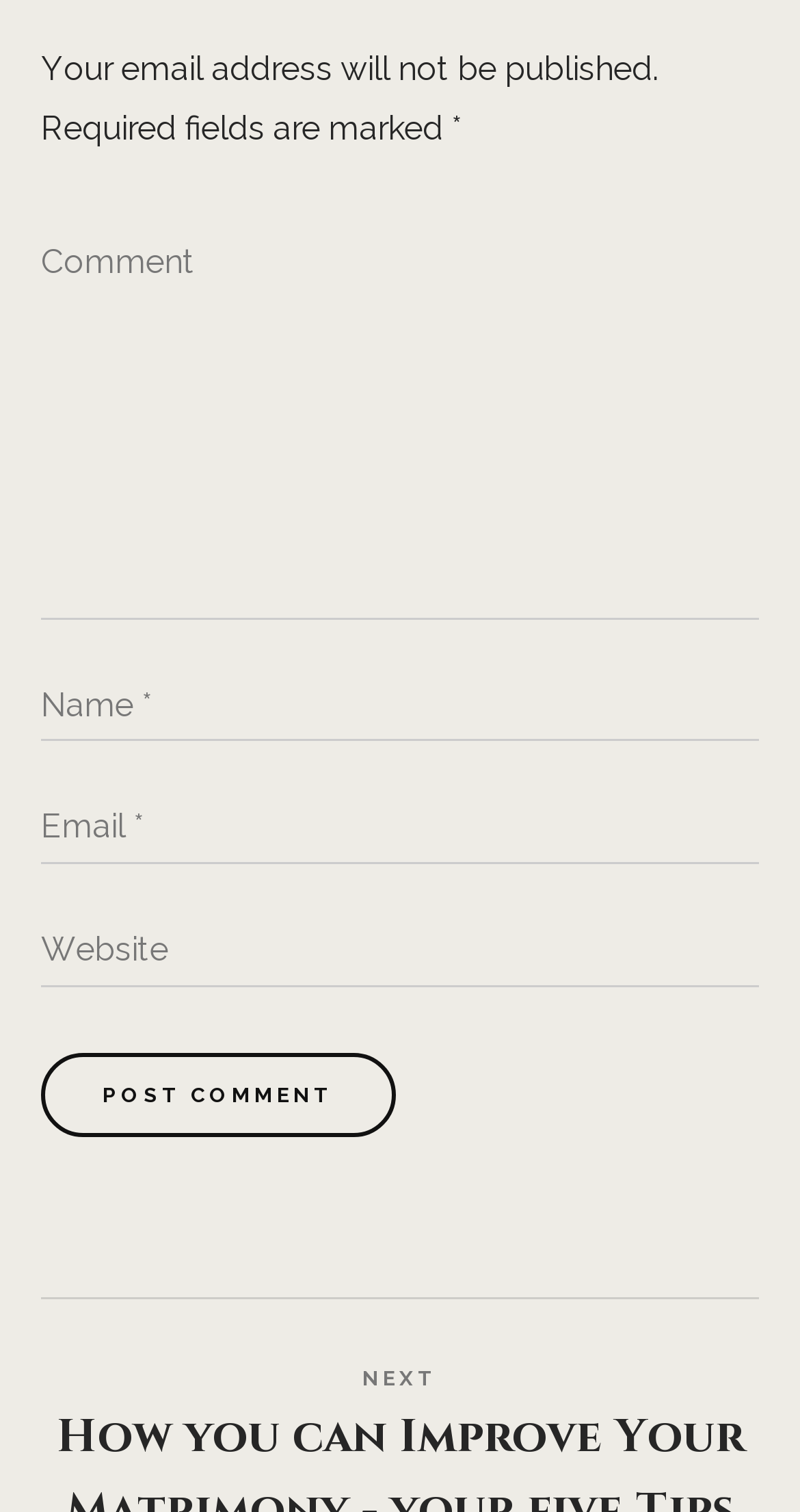Determine the bounding box coordinates of the UI element described by: "parent_node: Website name="url"".

[0.051, 0.593, 0.949, 0.653]